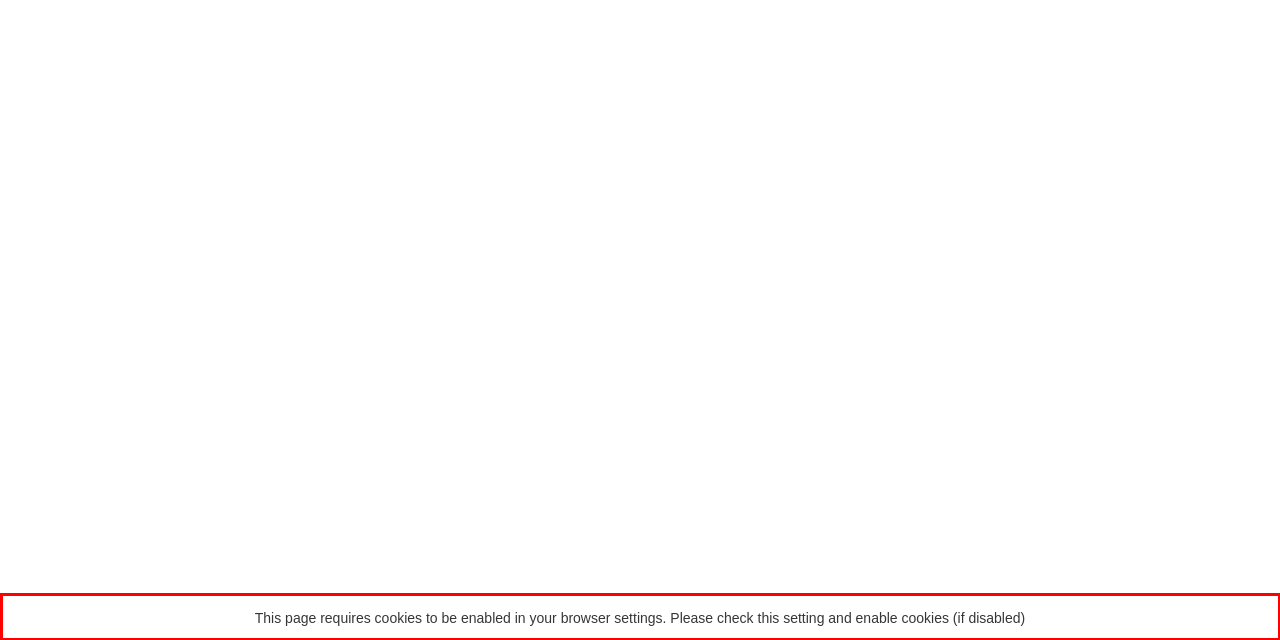Extract and provide the text found inside the red rectangle in the screenshot of the webpage.

This page requires cookies to be enabled in your browser settings. Please check this setting and enable cookies (if disabled)